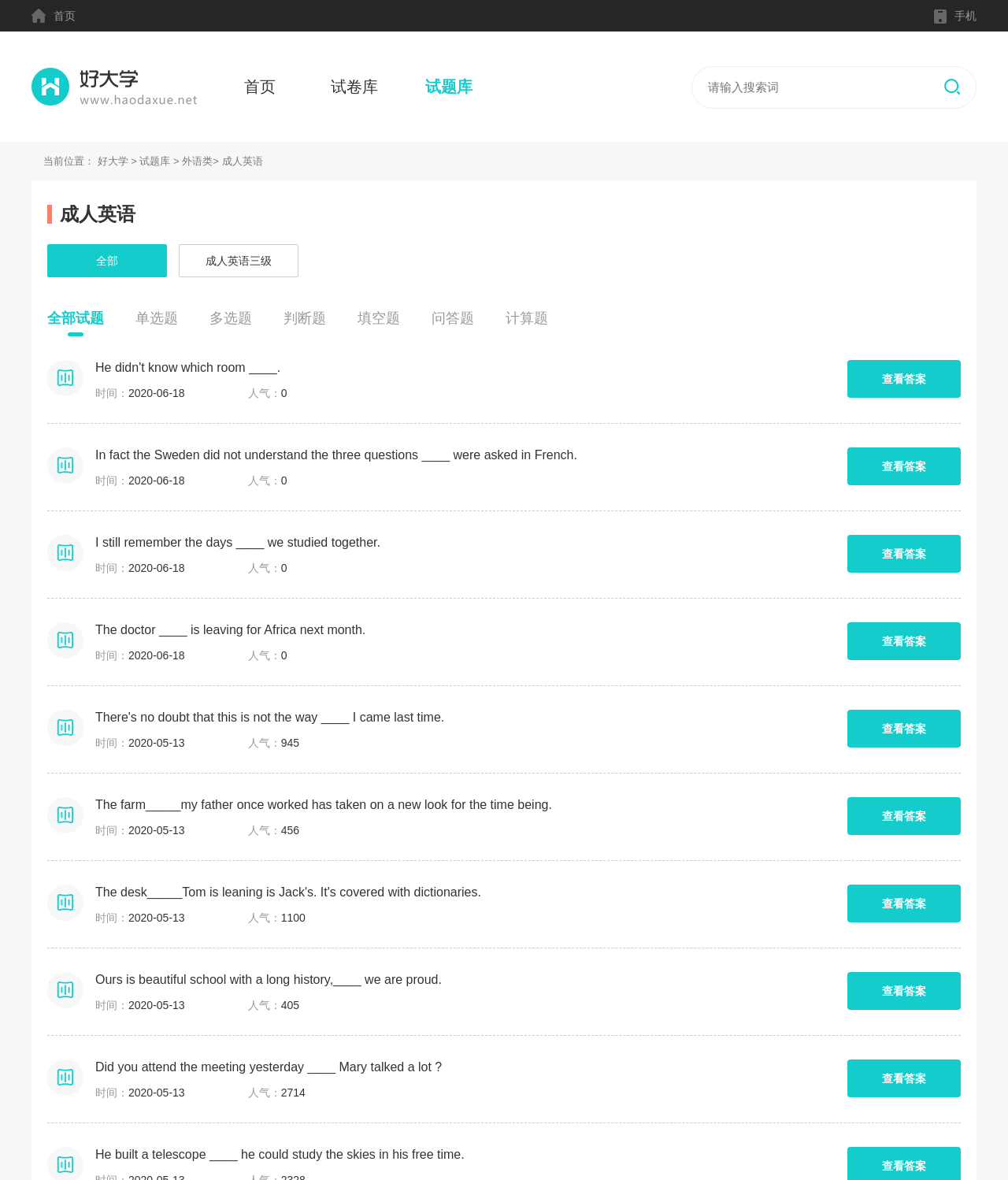Identify the bounding box coordinates for the element you need to click to achieve the following task: "click the 首页 link". Provide the bounding box coordinates as four float numbers between 0 and 1, in the form [left, top, right, bottom].

[0.031, 0.0, 0.075, 0.027]